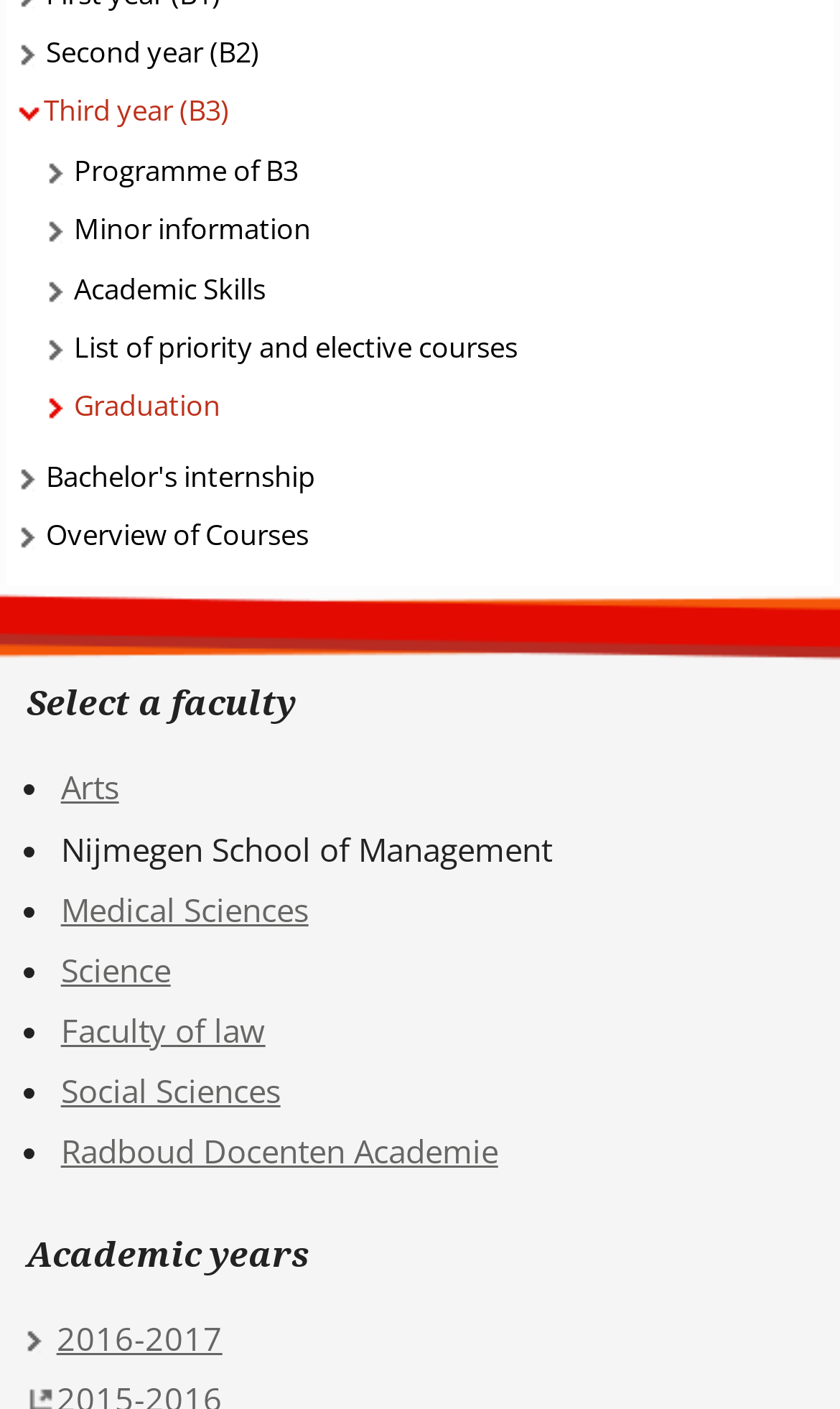Please determine the bounding box of the UI element that matches this description: Overview of Courses. The coordinates should be given as (top-left x, top-left y, bottom-right x, bottom-right y), with all values between 0 and 1.

[0.054, 0.362, 0.367, 0.397]